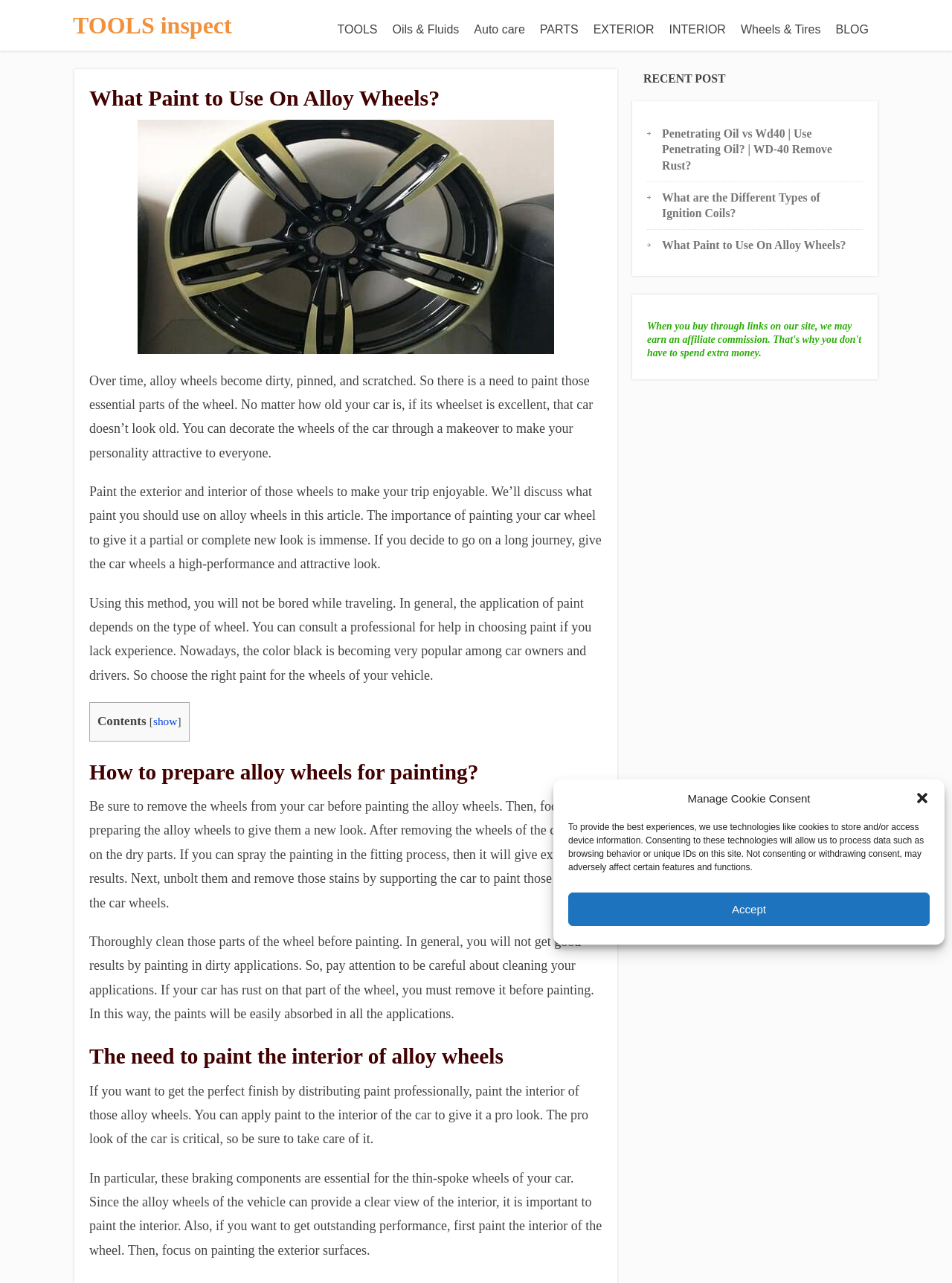Why is it important to paint the interior of alloy wheels?
Provide a short answer using one word or a brief phrase based on the image.

For a pro look